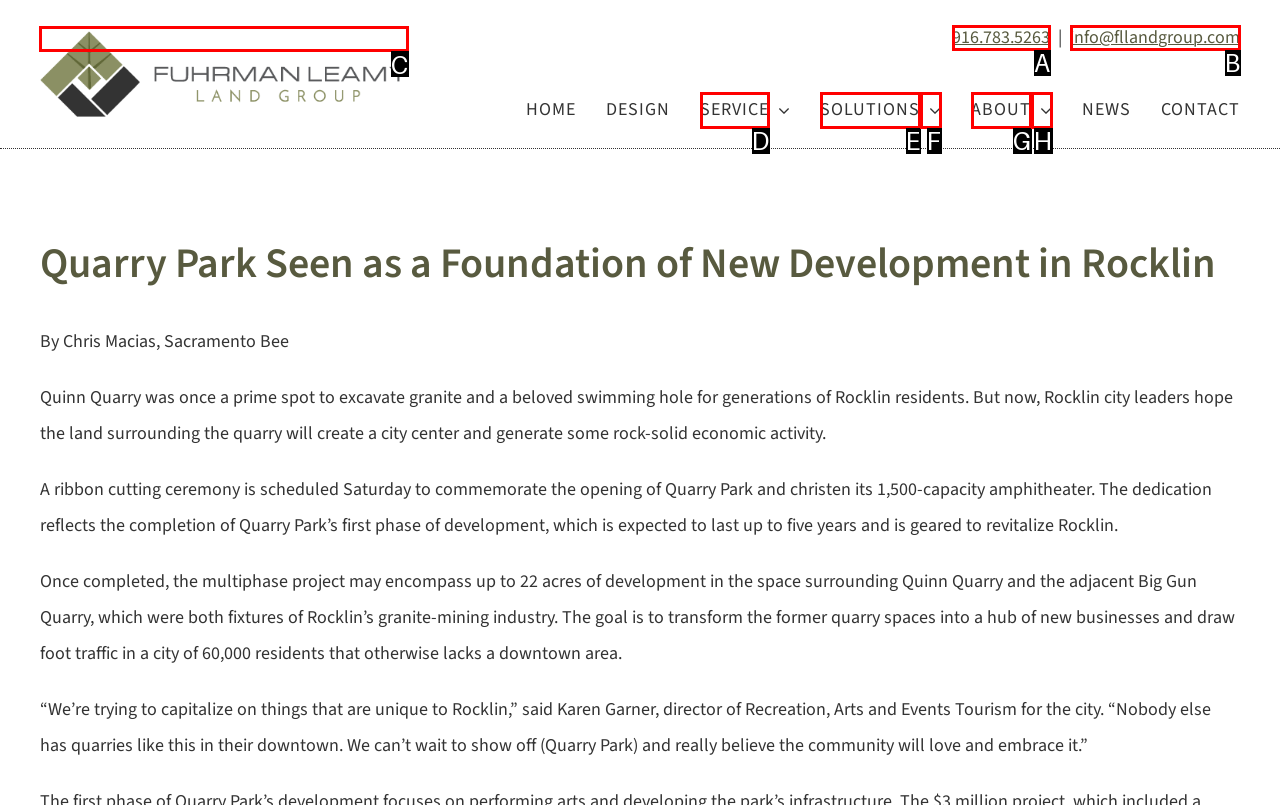Select the letter of the UI element that best matches: SCOPE RINGS AND ADAPTERS
Answer with the letter of the correct option directly.

None